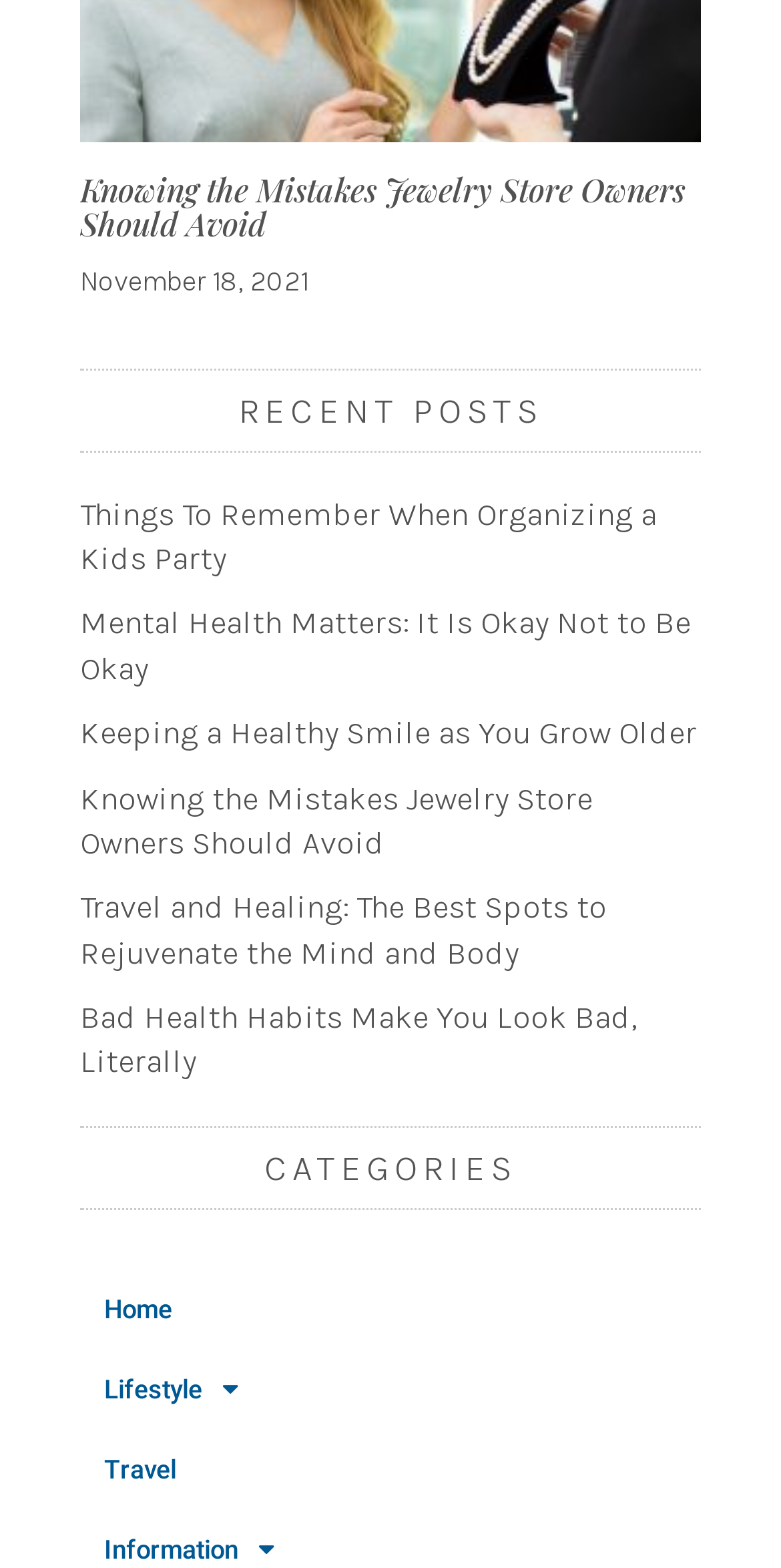What is the date of the first recent post?
Can you offer a detailed and complete answer to this question?

I looked for the StaticText element with the date information, which is located near the first recent post. The date is November 18, 2021.